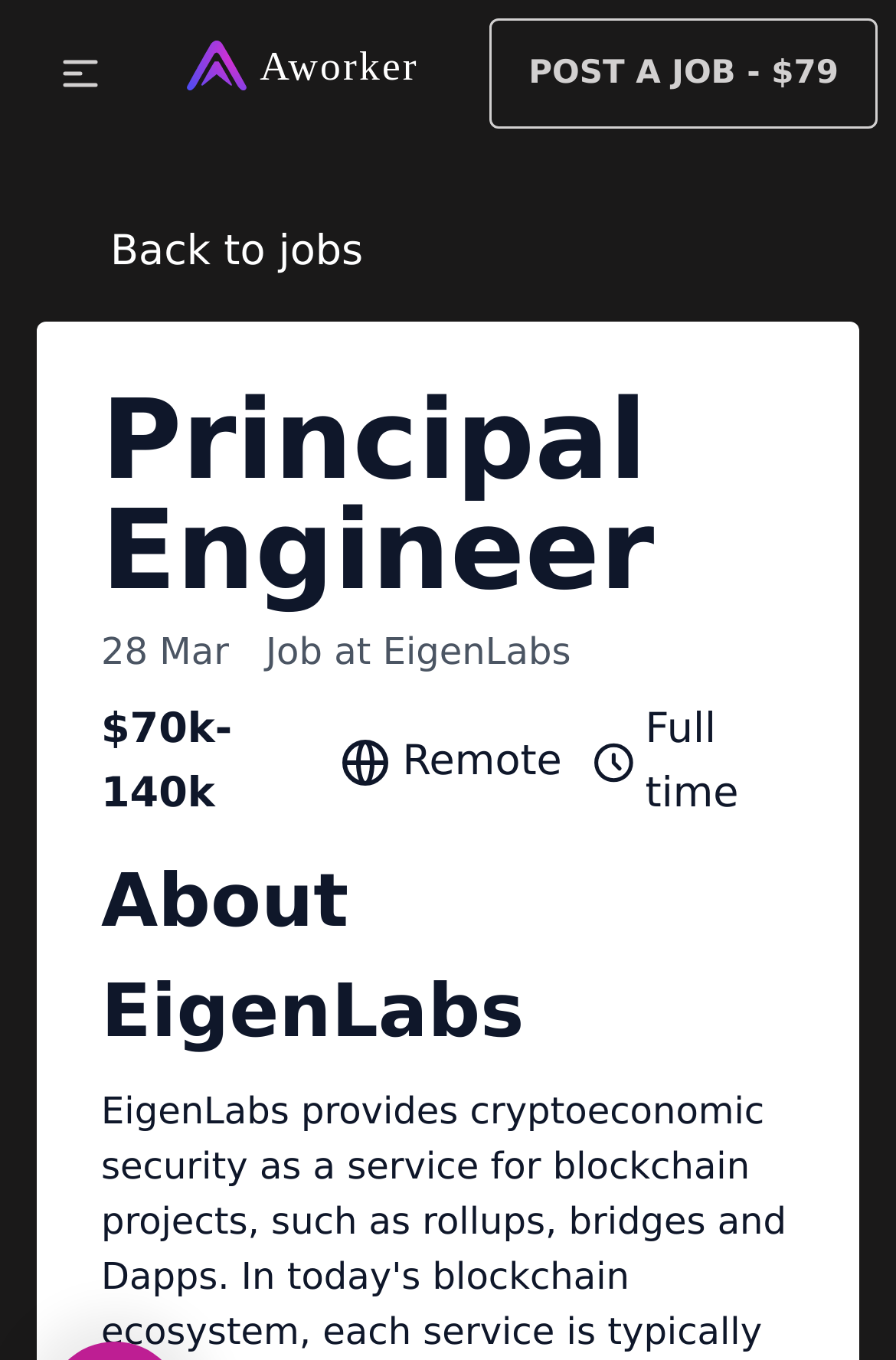Using the element description Post a Job - $79, predict the bounding box coordinates for the UI element. Provide the coordinates in (top-left x, top-left y, bottom-right x, bottom-right y) format with values ranging from 0 to 1.

[0.546, 0.014, 0.979, 0.095]